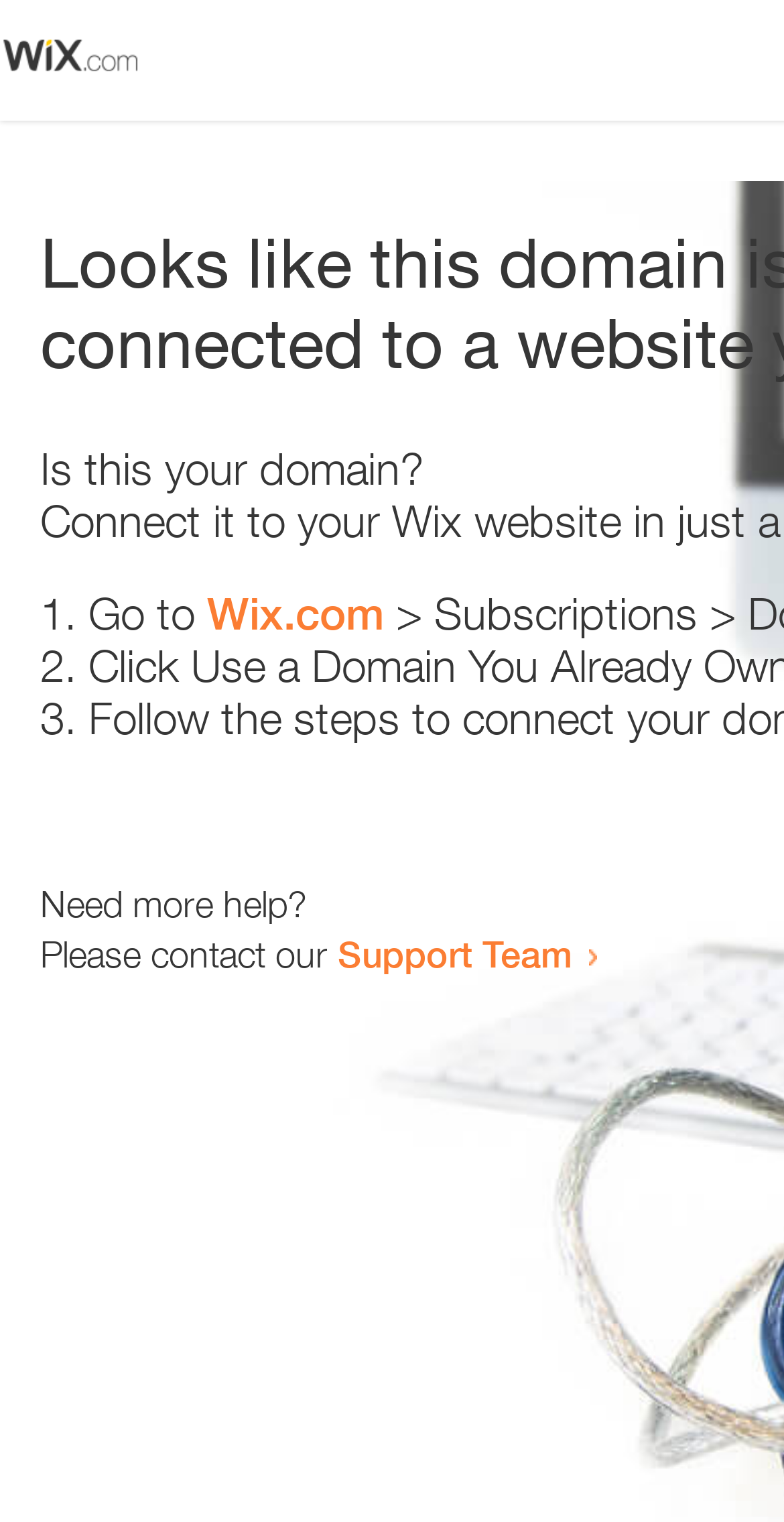Generate an in-depth caption that captures all aspects of the webpage.

The webpage appears to be an error page, with a small image at the top left corner. Below the image, there is a heading that reads "Is this your domain?" centered on the page. 

Underneath the heading, there is a numbered list with three items. The first item starts with "1." and is followed by the text "Go to" and a link to "Wix.com". The second item starts with "2." and the third item starts with "3.", but their contents are not specified. 

Further down the page, there is a section that asks "Need more help?" and provides a contact option, stating "Please contact our Support Team" with a link to the Support Team.